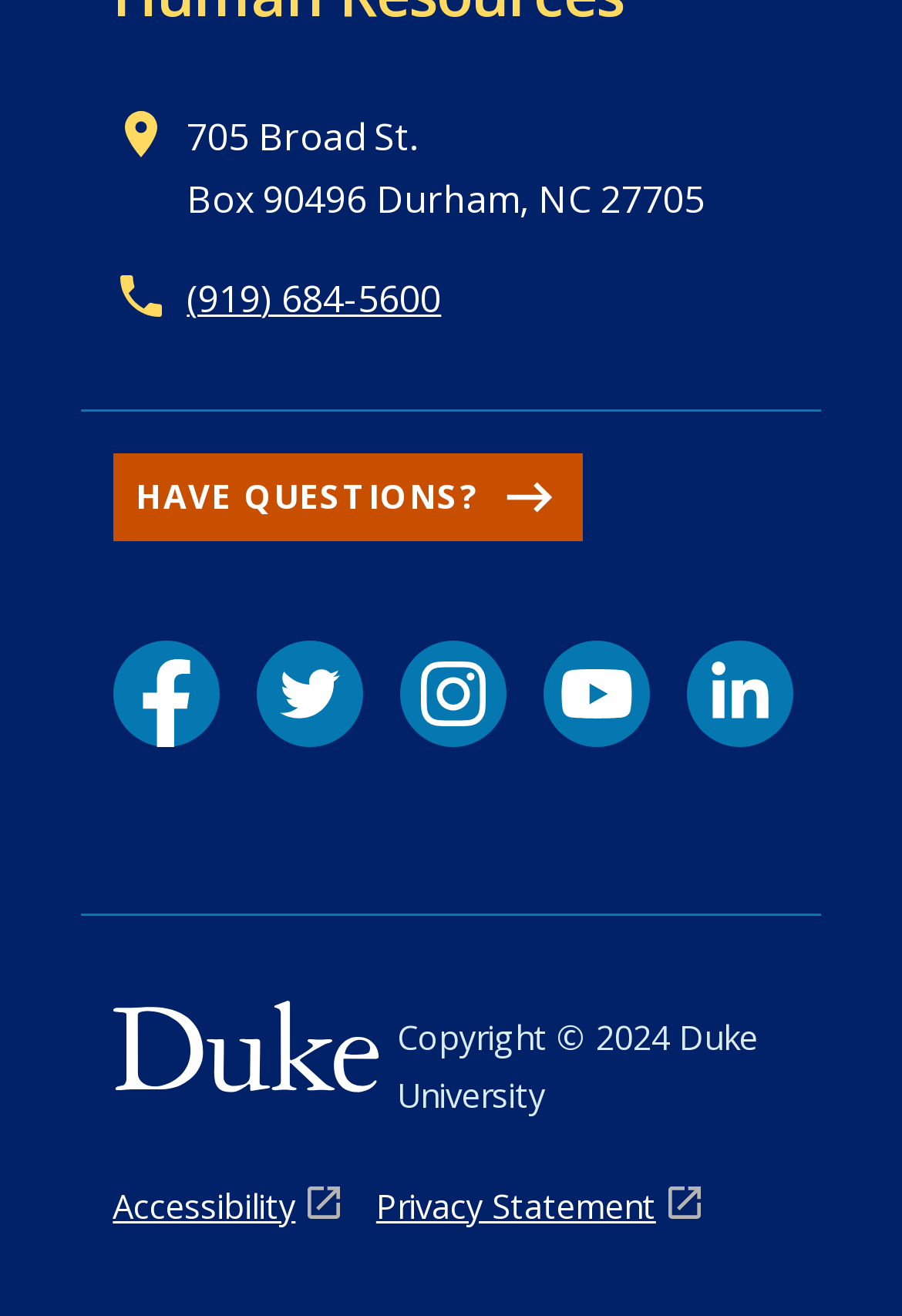Please provide a comprehensive answer to the question below using the information from the image: What is the address of the location?

The address can be found in the static text element '705 Broad St.' which is located at the top of the webpage, indicating the physical location of the entity or organization.